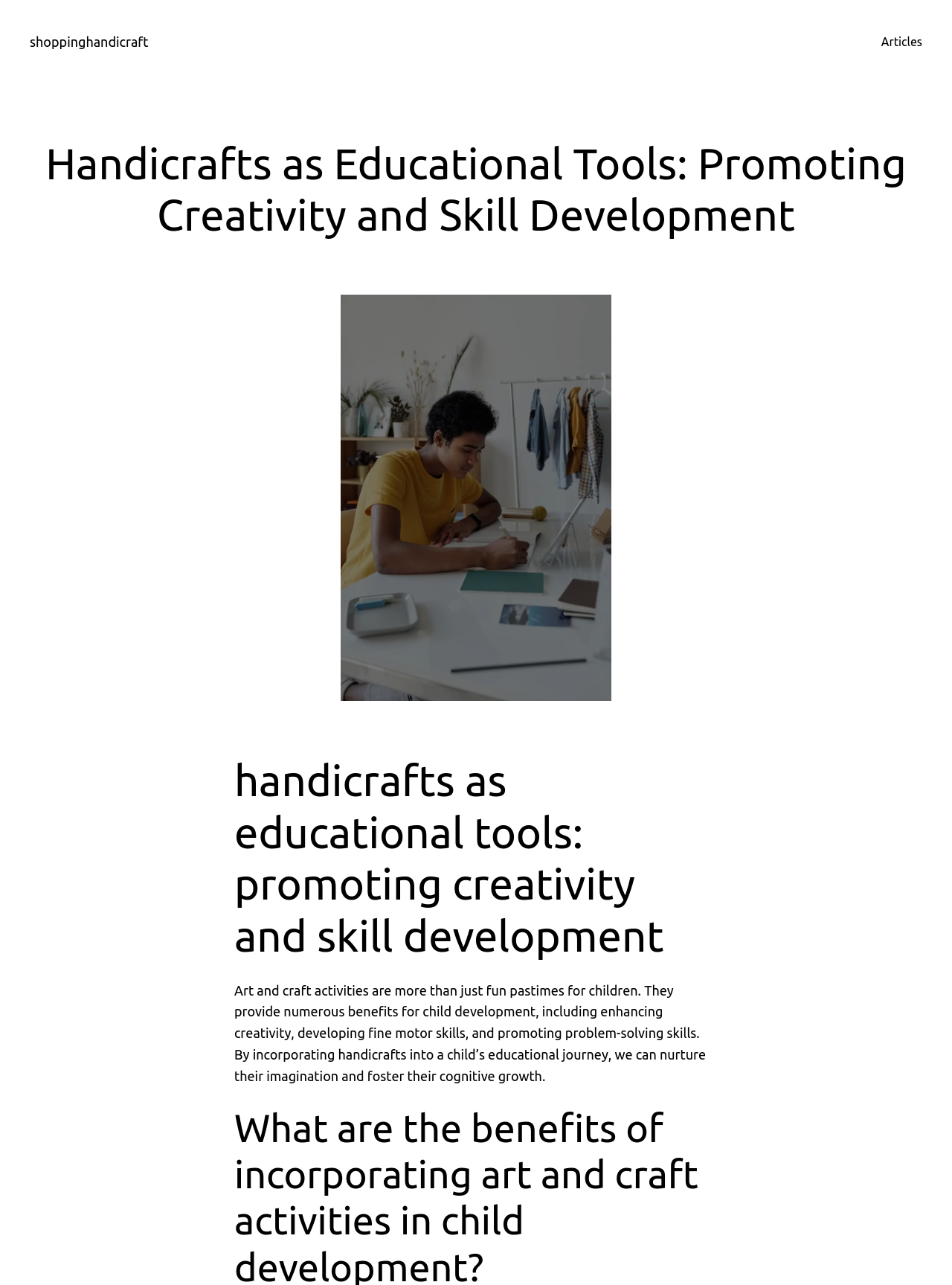Please determine the primary heading and provide its text.

Handicrafts as Educational Tools: Promoting Creativity and Skill Development